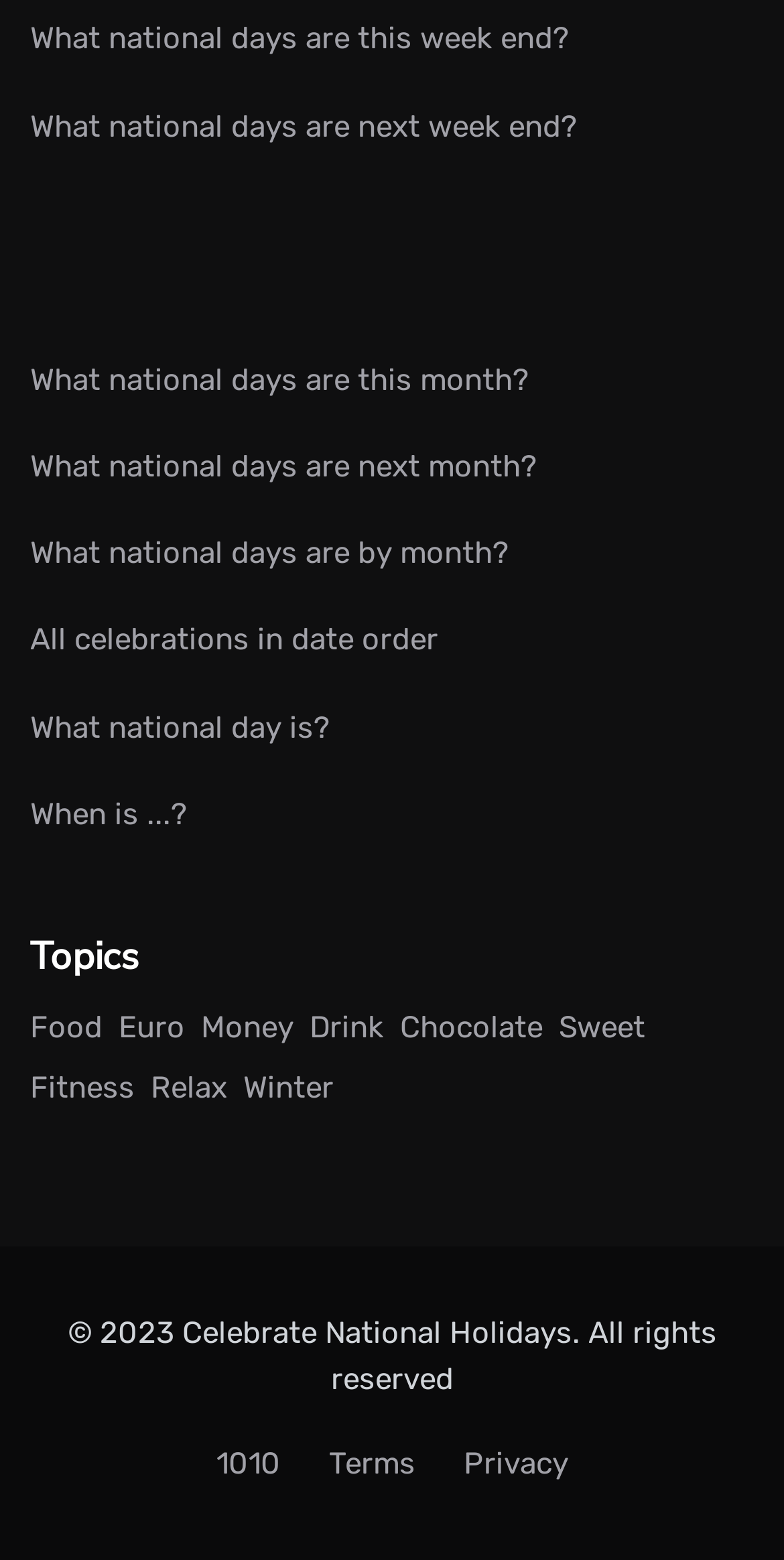Please specify the bounding box coordinates of the region to click in order to perform the following instruction: "Celebrate national holidays".

[0.232, 0.843, 0.729, 0.866]